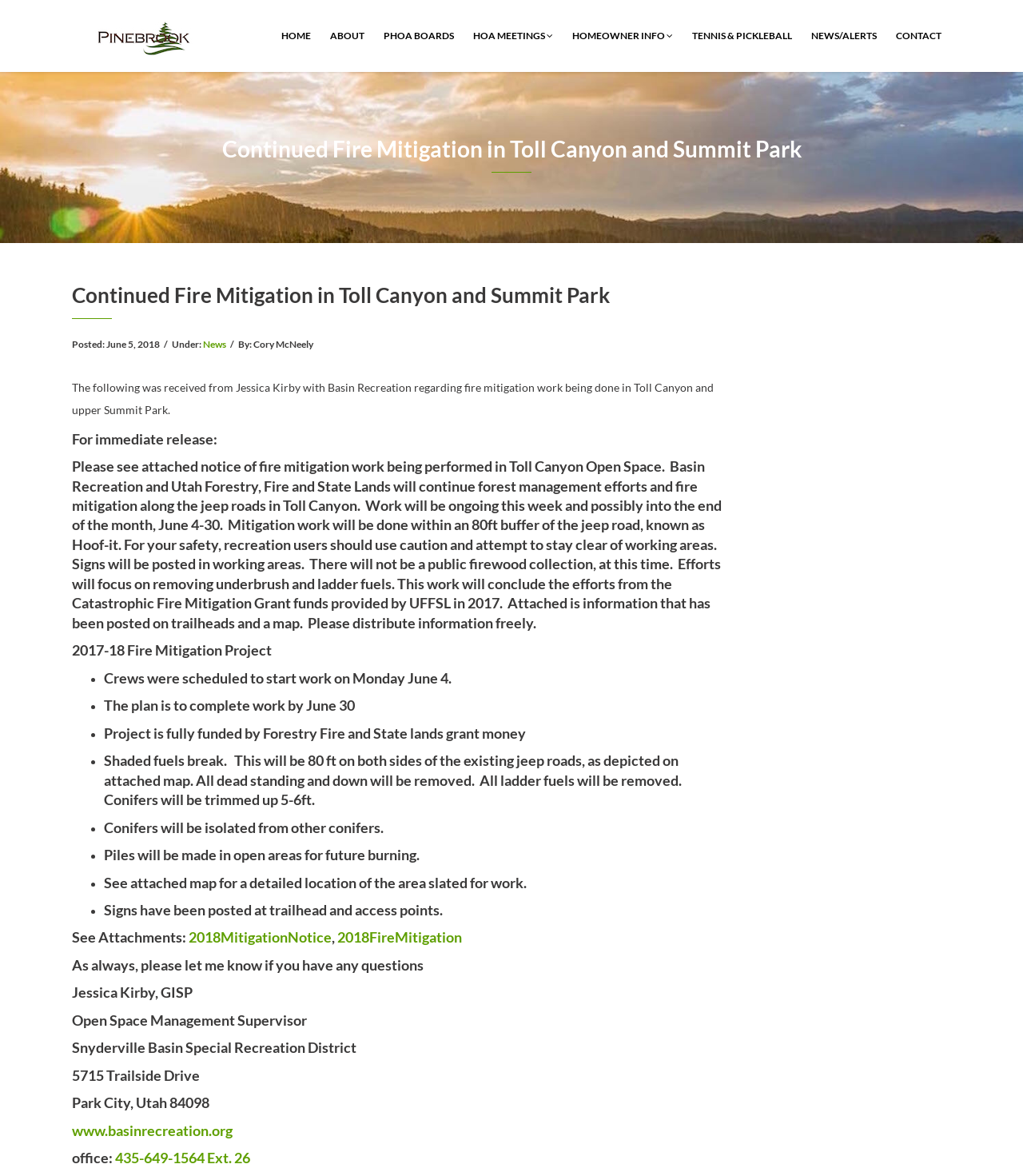Respond to the question below with a concise word or phrase:
Who is the Open Space Management Supervisor?

Jessica Kirby, GISP